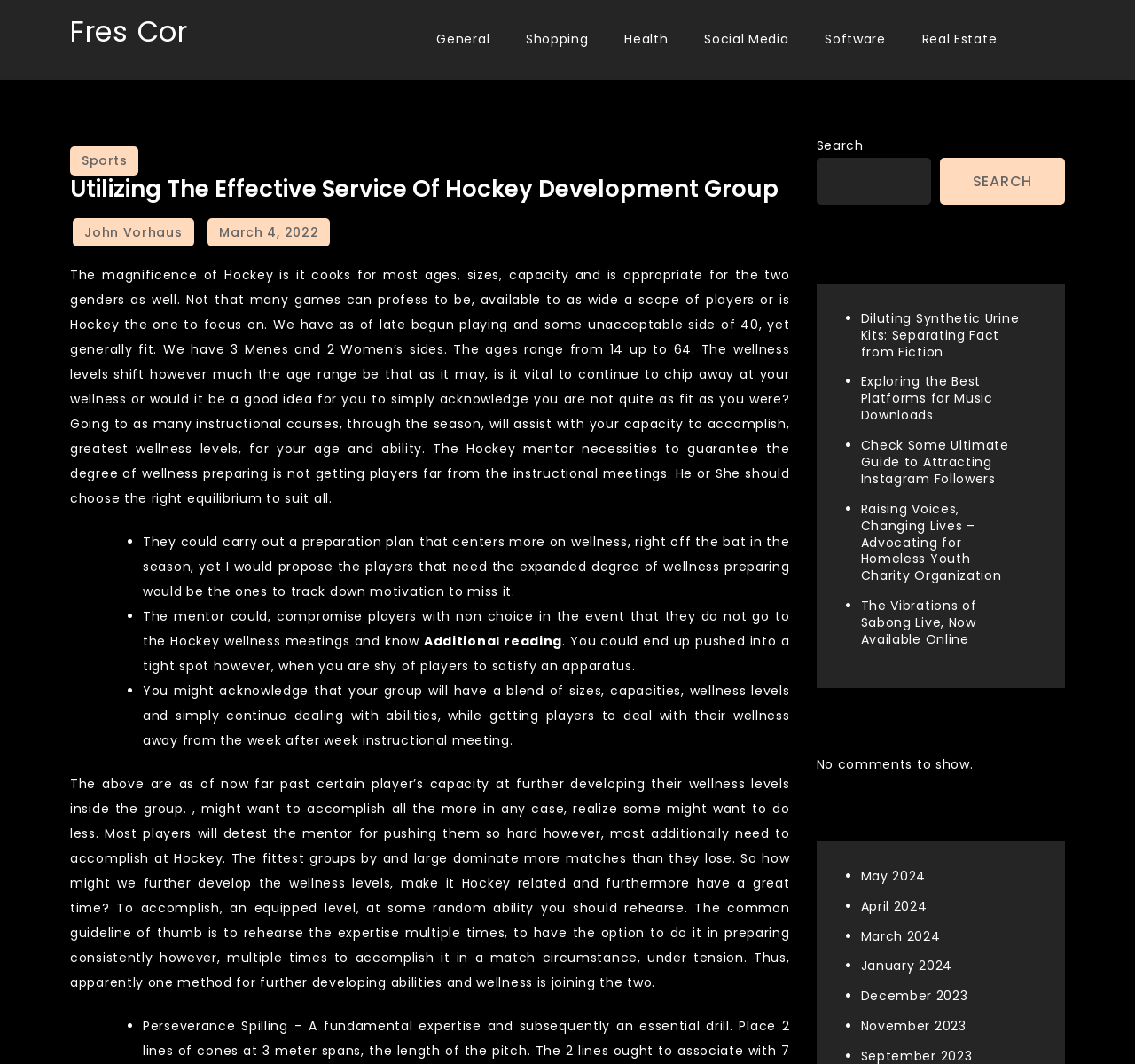What is the purpose of the search box?
Answer the question with detailed information derived from the image.

The search box on the webpage is located in the top right corner and is labeled as 'Search'. Its purpose is to allow users to search for specific content within the website.